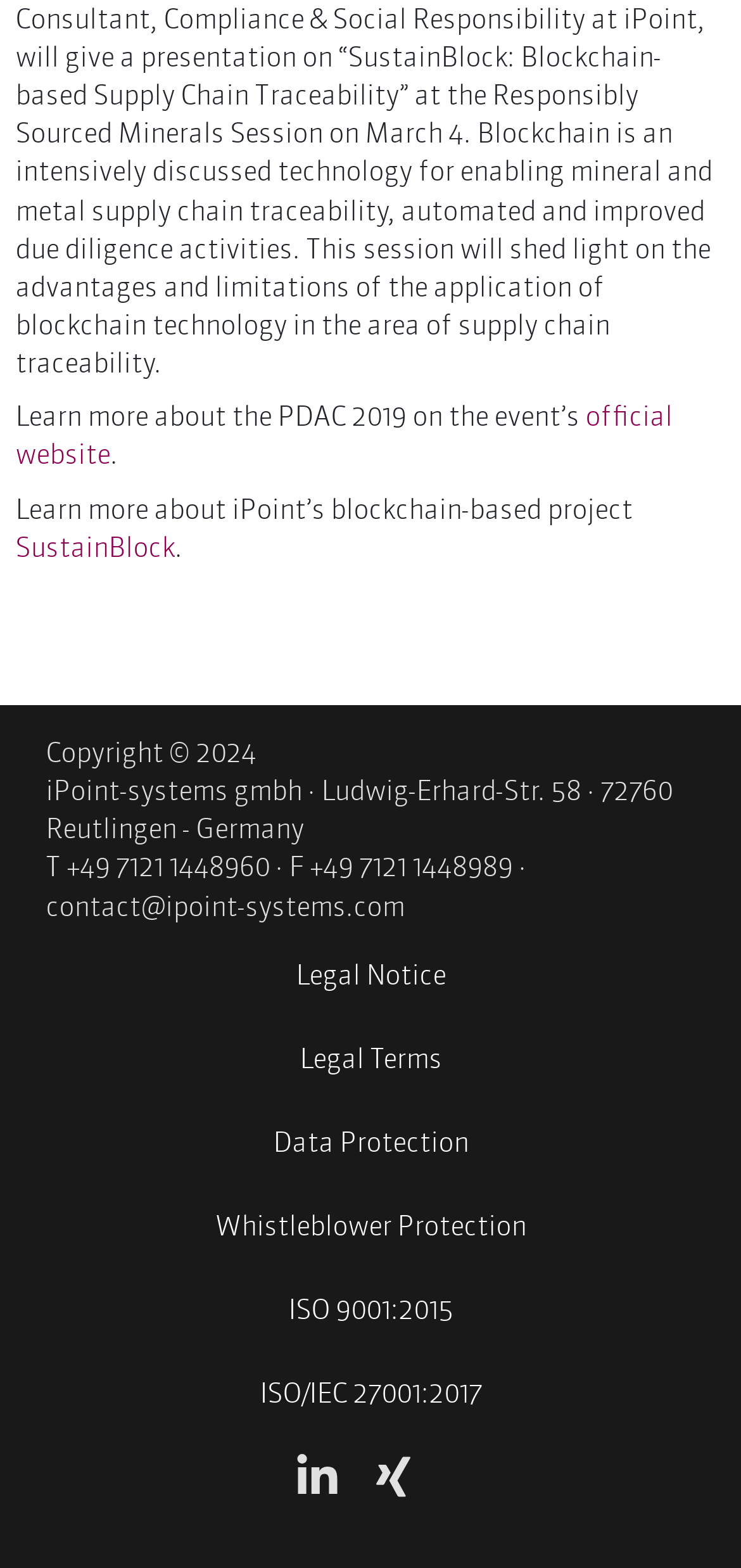Please answer the following question using a single word or phrase: What is the company name mentioned on the webpage?

iPoint-systems gmbh